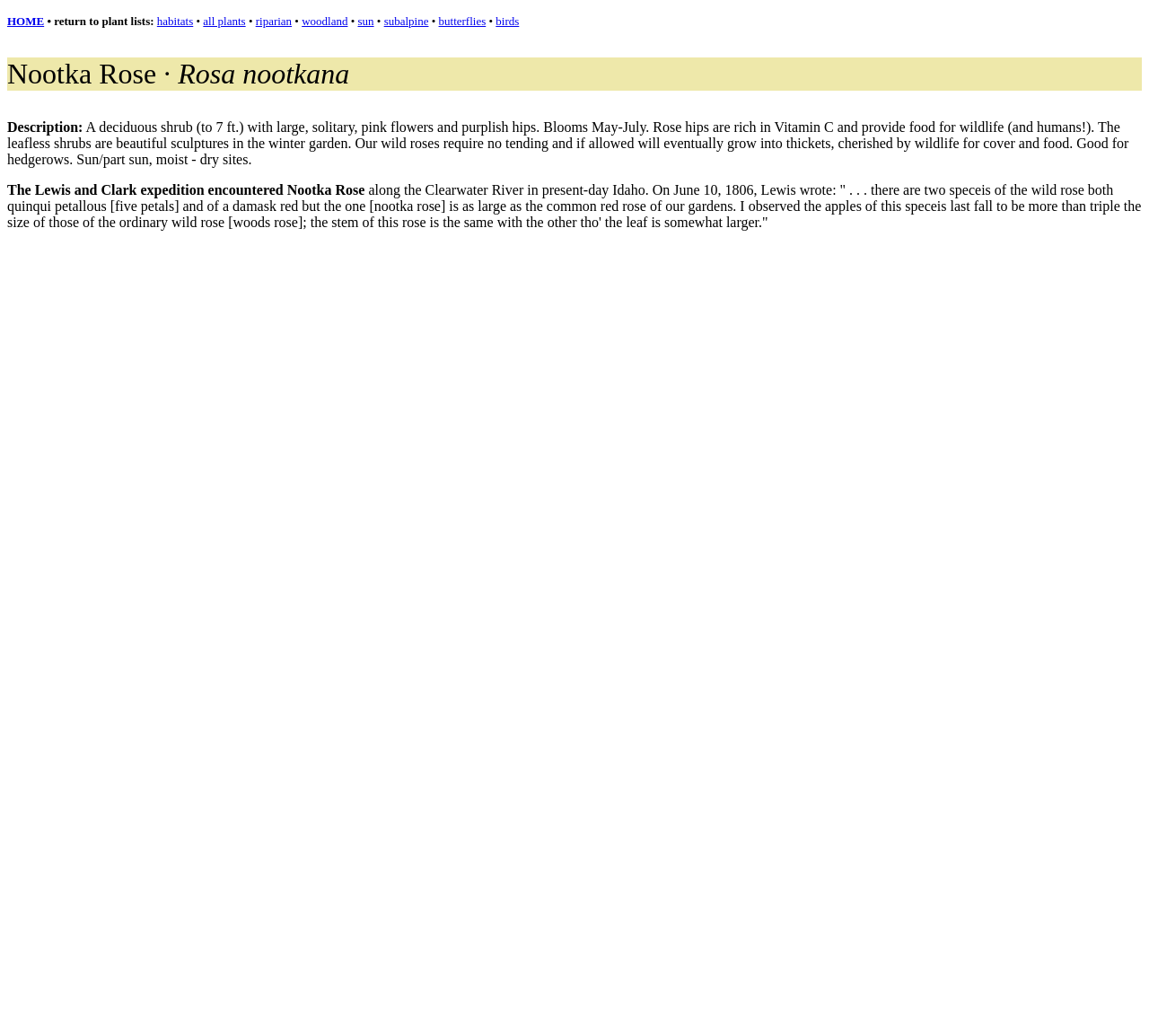Highlight the bounding box coordinates of the element that should be clicked to carry out the following instruction: "view habitats". The coordinates must be given as four float numbers ranging from 0 to 1, i.e., [left, top, right, bottom].

[0.137, 0.014, 0.168, 0.027]